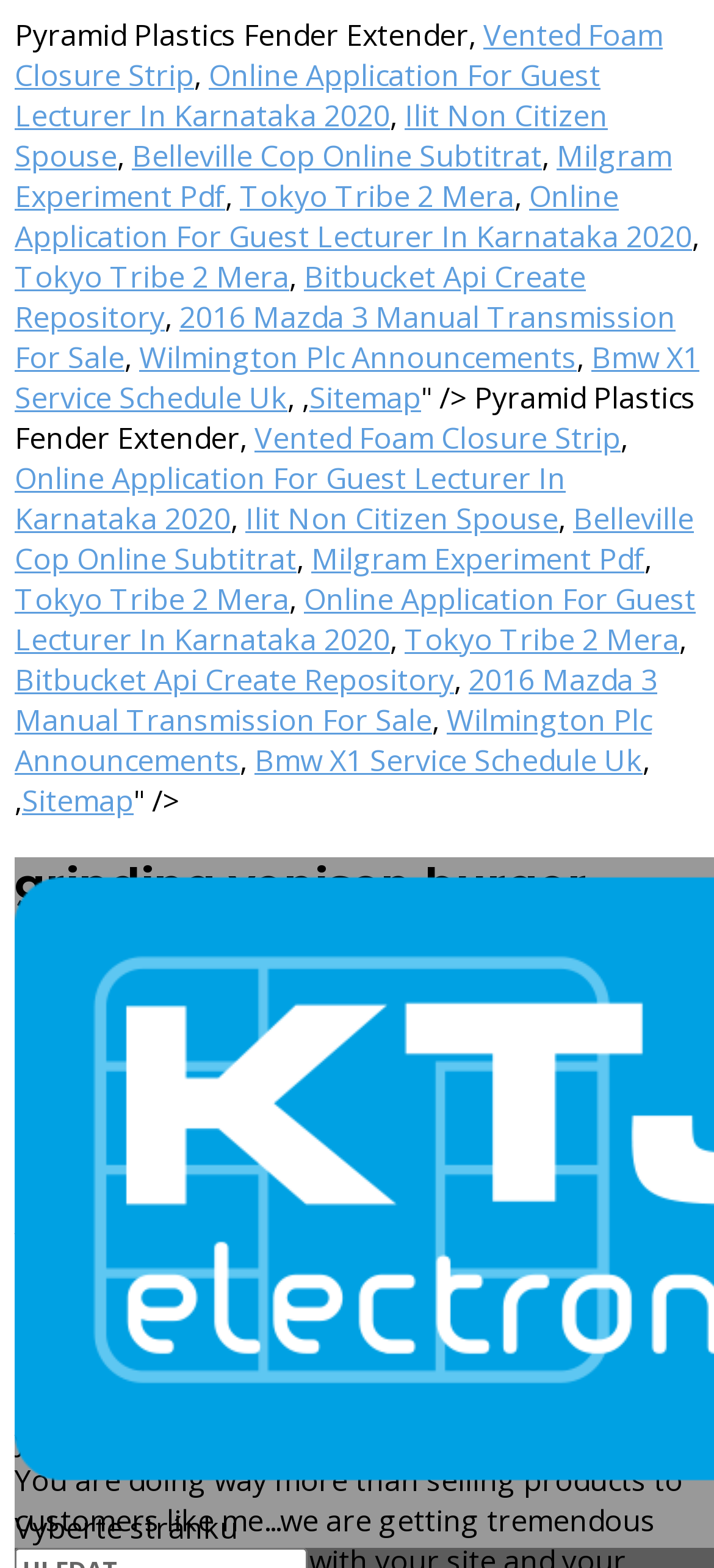Please identify the bounding box coordinates of the element I need to click to follow this instruction: "Explore Bitbucket Api Create Repository".

[0.021, 0.164, 0.821, 0.215]